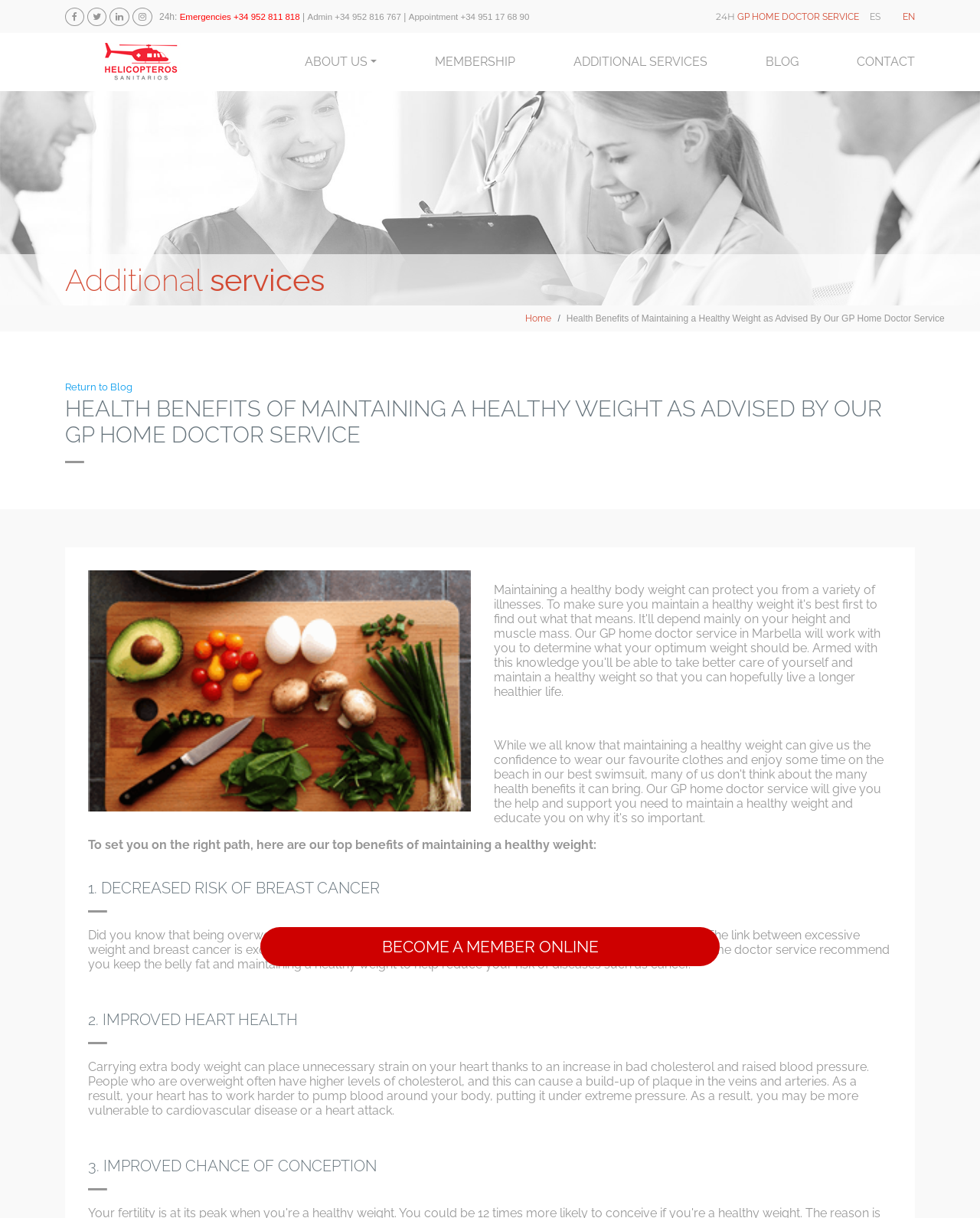Determine the bounding box coordinates of the region to click in order to accomplish the following instruction: "Click the 'Return to Blog' link". Provide the coordinates as four float numbers between 0 and 1, specifically [left, top, right, bottom].

[0.066, 0.313, 0.135, 0.322]